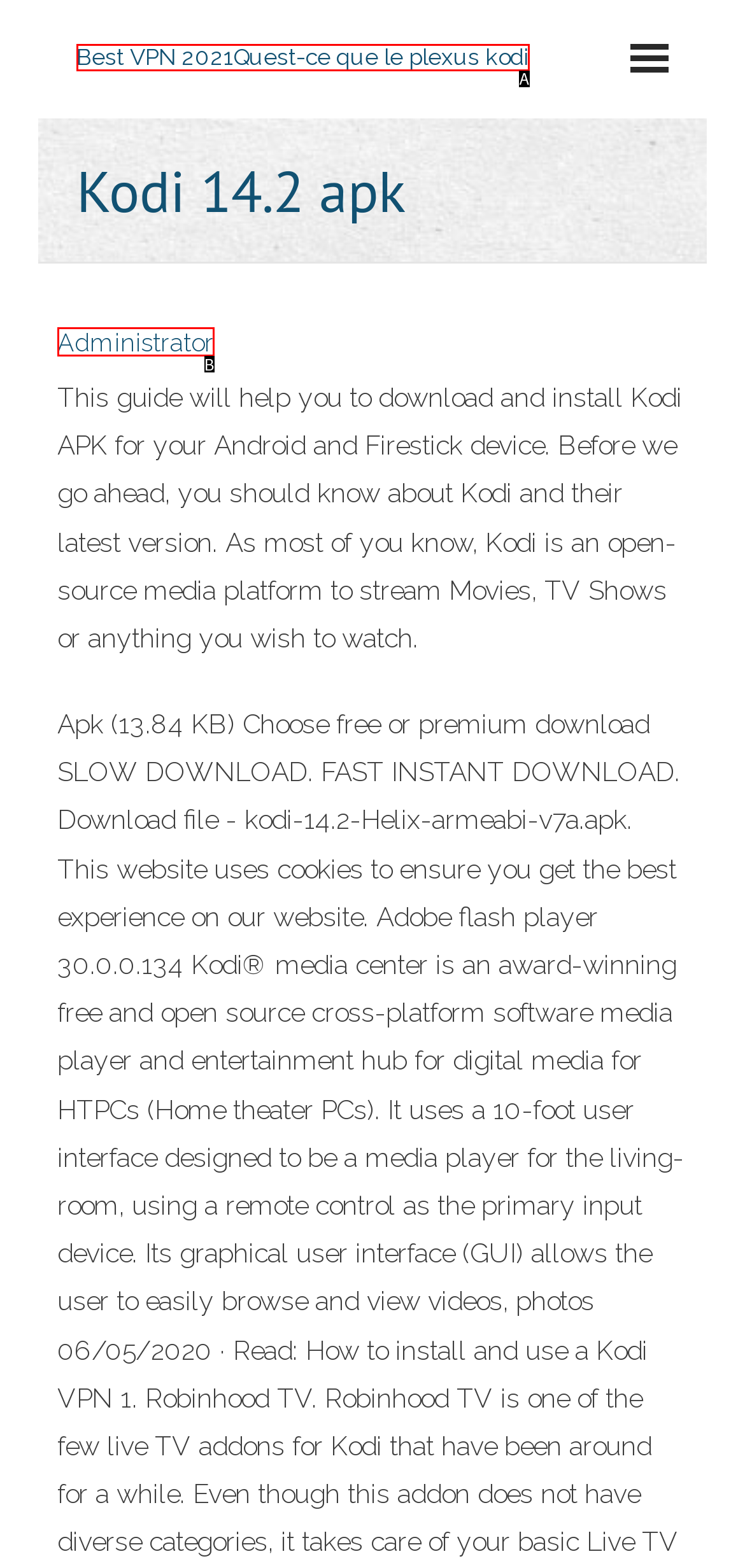Select the letter of the option that corresponds to: Administrator
Provide the letter from the given options.

B